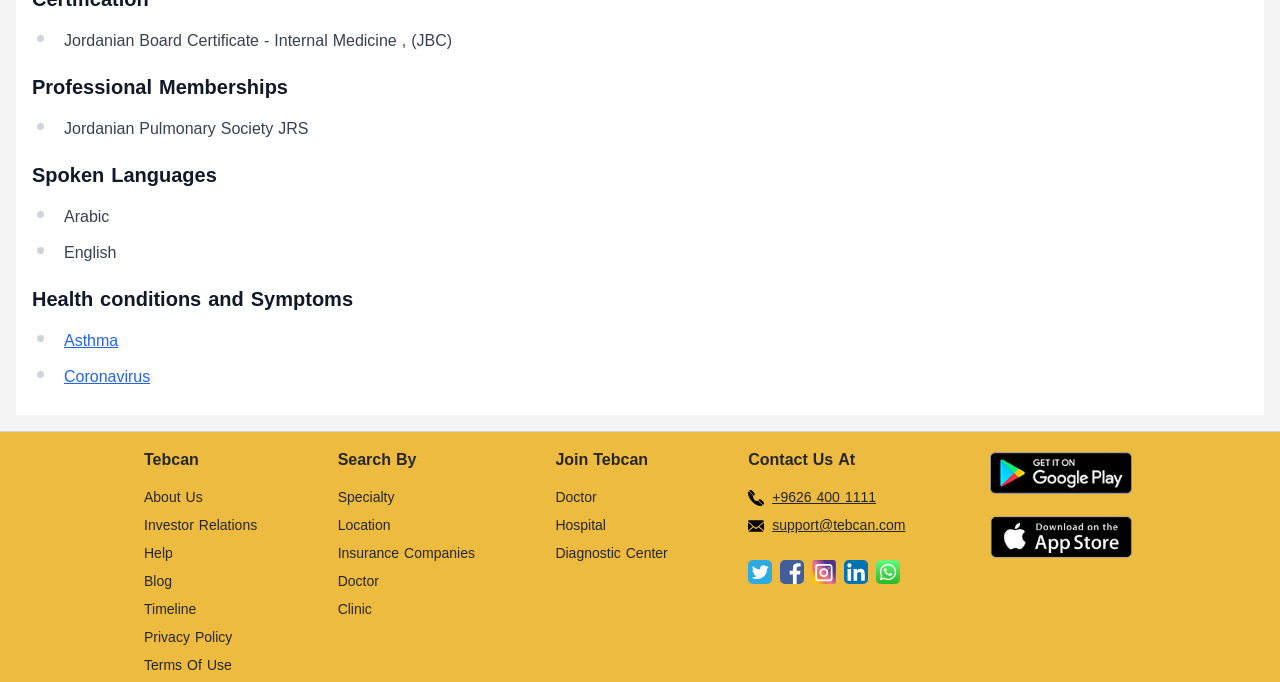Calculate the bounding box coordinates of the UI element given the description: "About Us".

[0.112, 0.71, 0.158, 0.749]